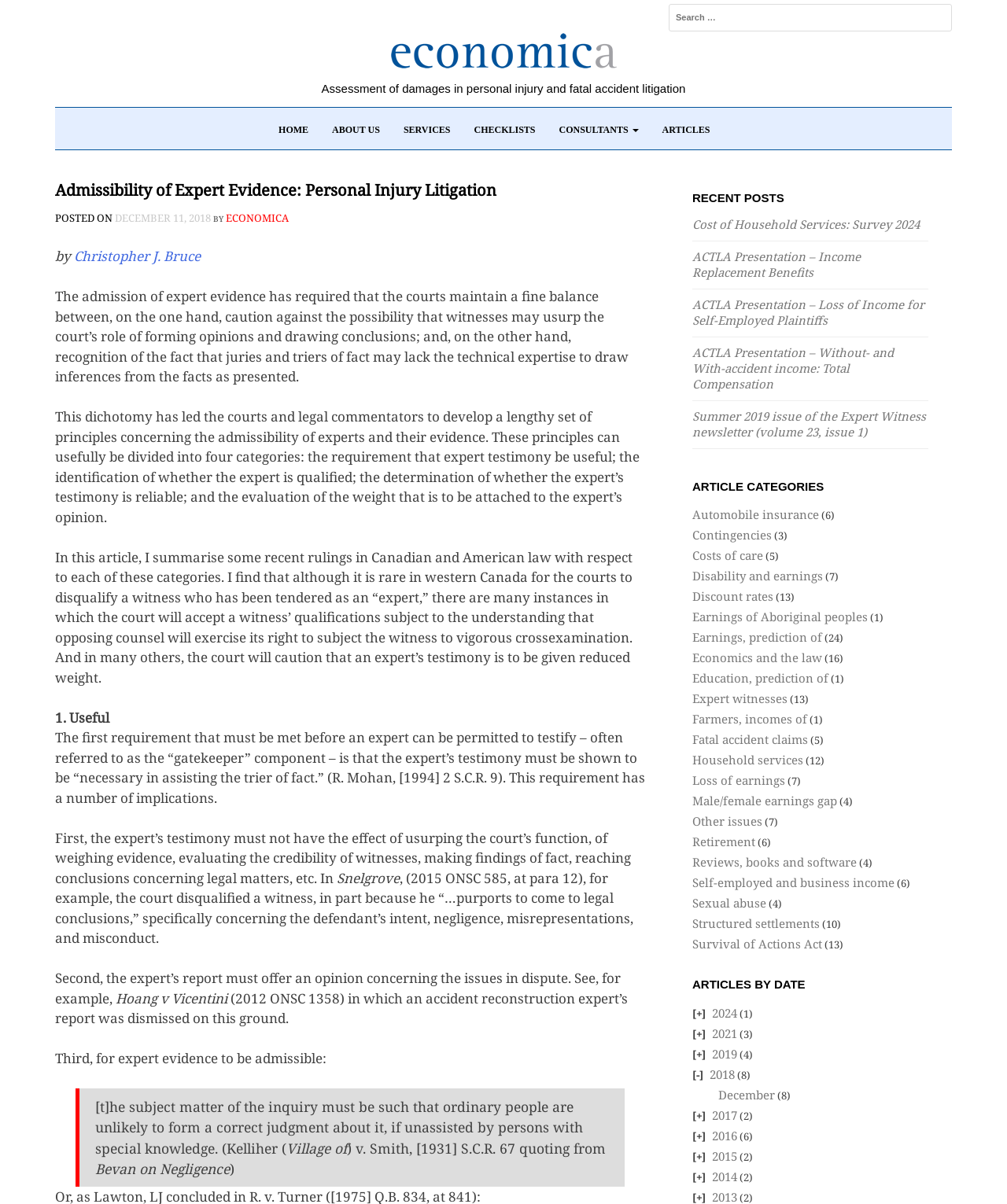Based on the provided description, "NonMICR", find the bounding box of the corresponding UI element in the screenshot.

None